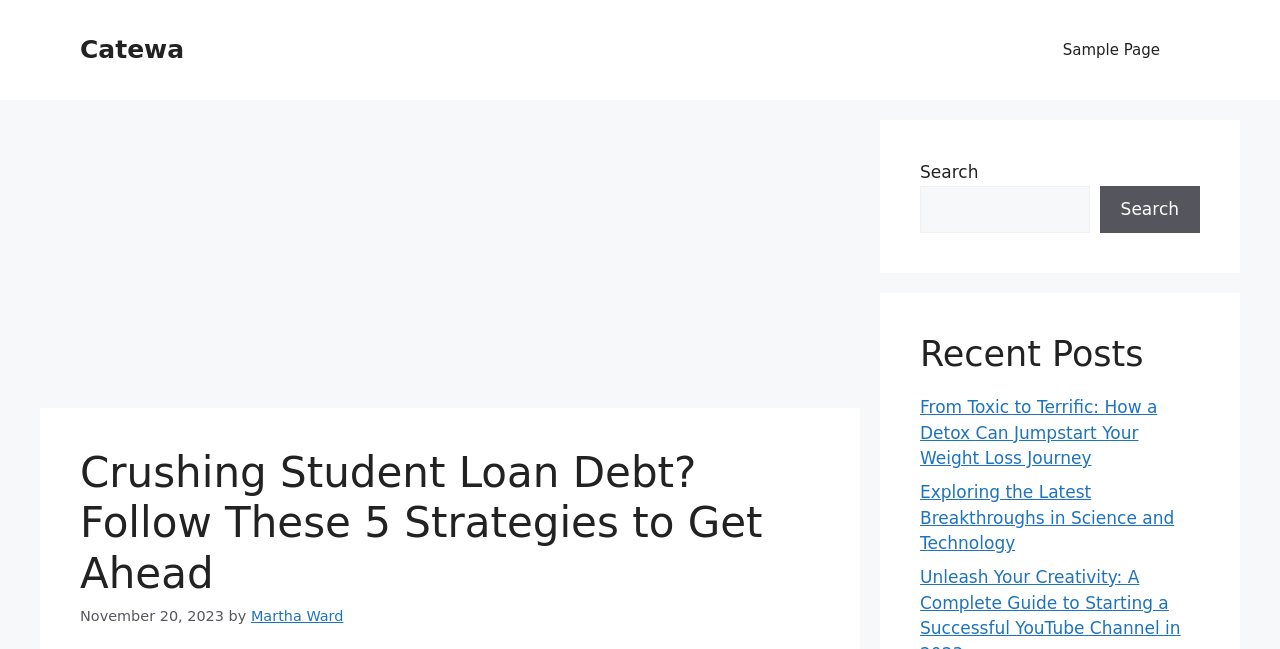What is the date of the current article? Look at the image and give a one-word or short phrase answer.

November 20, 2023